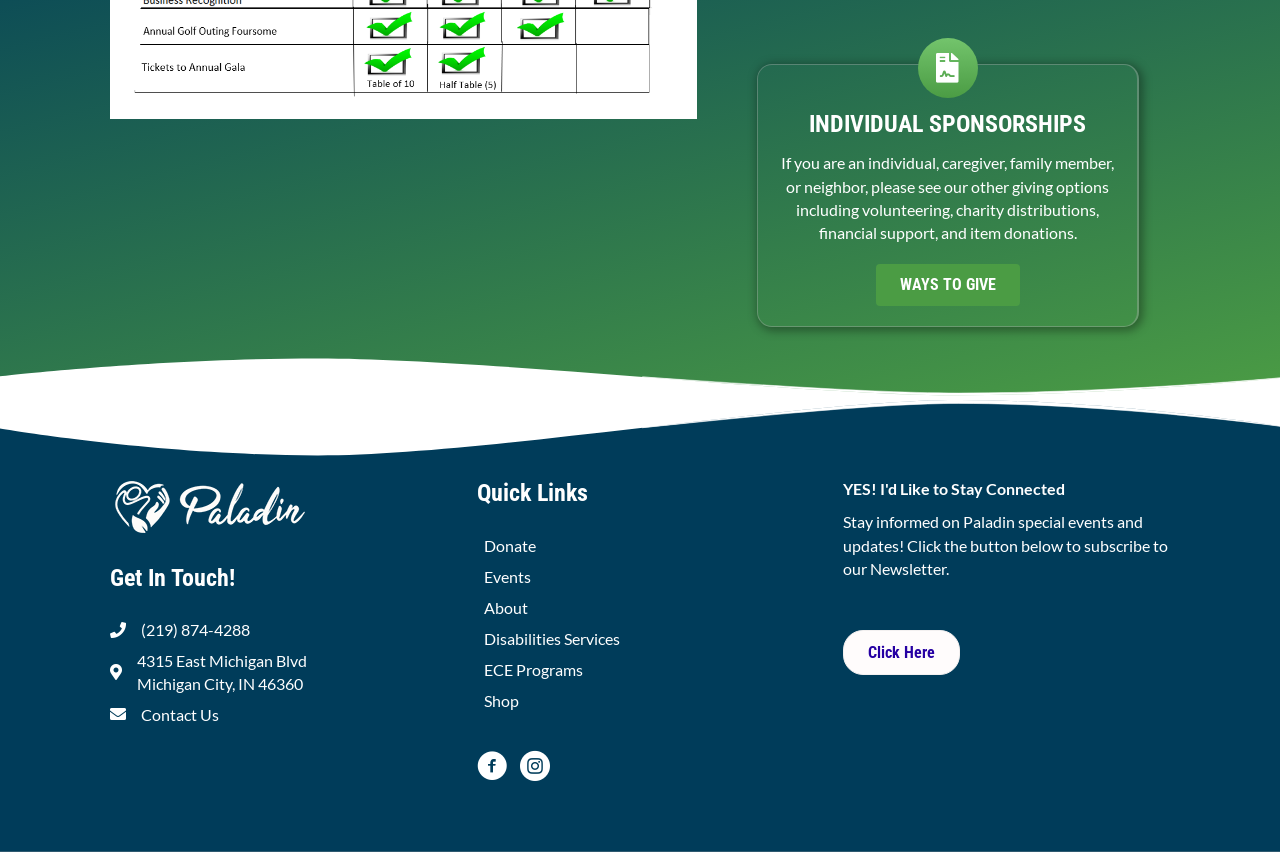Carefully examine the image and provide an in-depth answer to the question: What is the name of the organization?

The name of the organization is Paladin, Inc., which can be seen from the link and image with the same name at the top-left corner of the webpage.